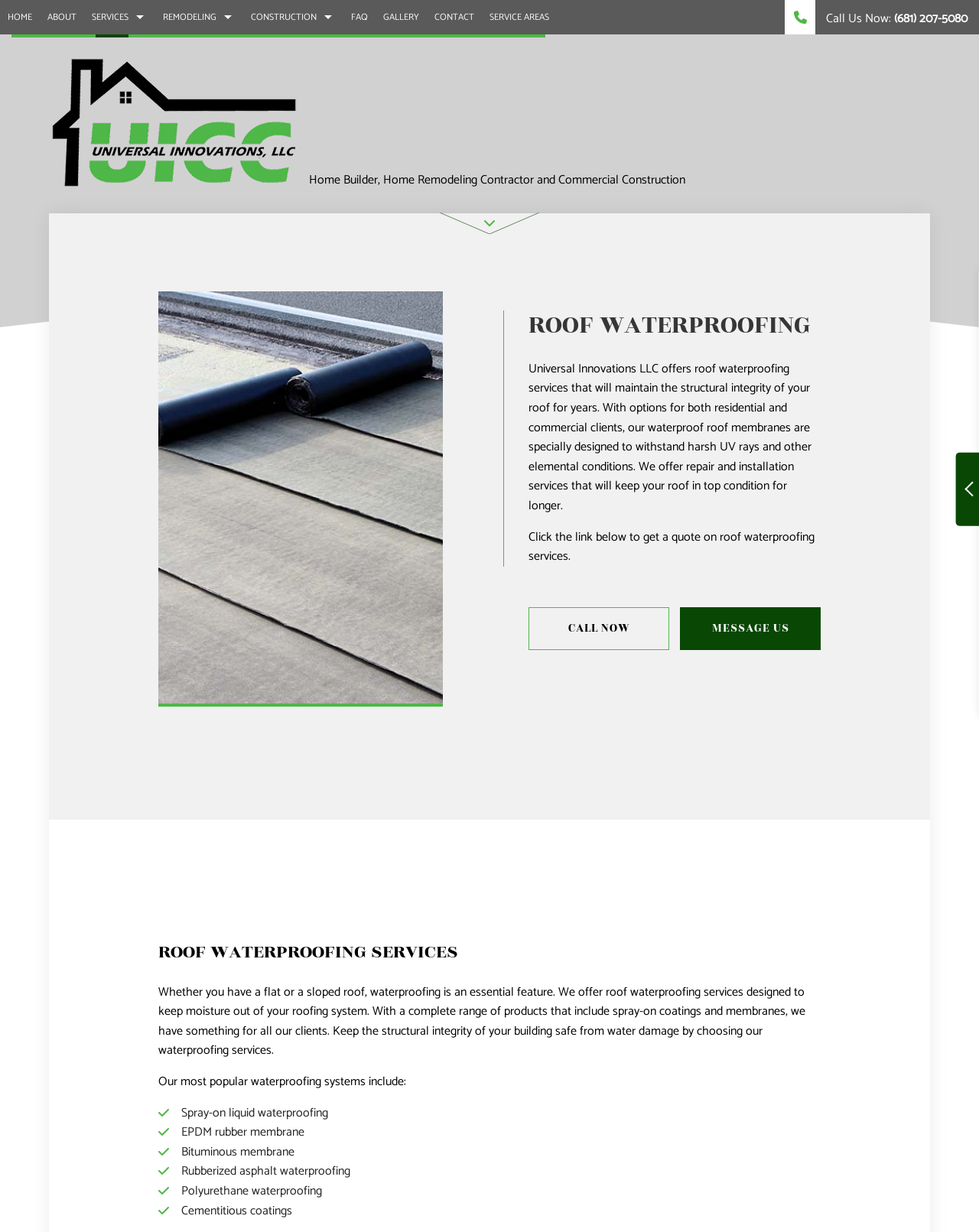Identify the bounding box for the UI element described as: "Commercial Roof Repair". The coordinates should be four float numbers between 0 and 1, i.e., [left, top, right, bottom].

[0.27, 0.073, 0.45, 0.095]